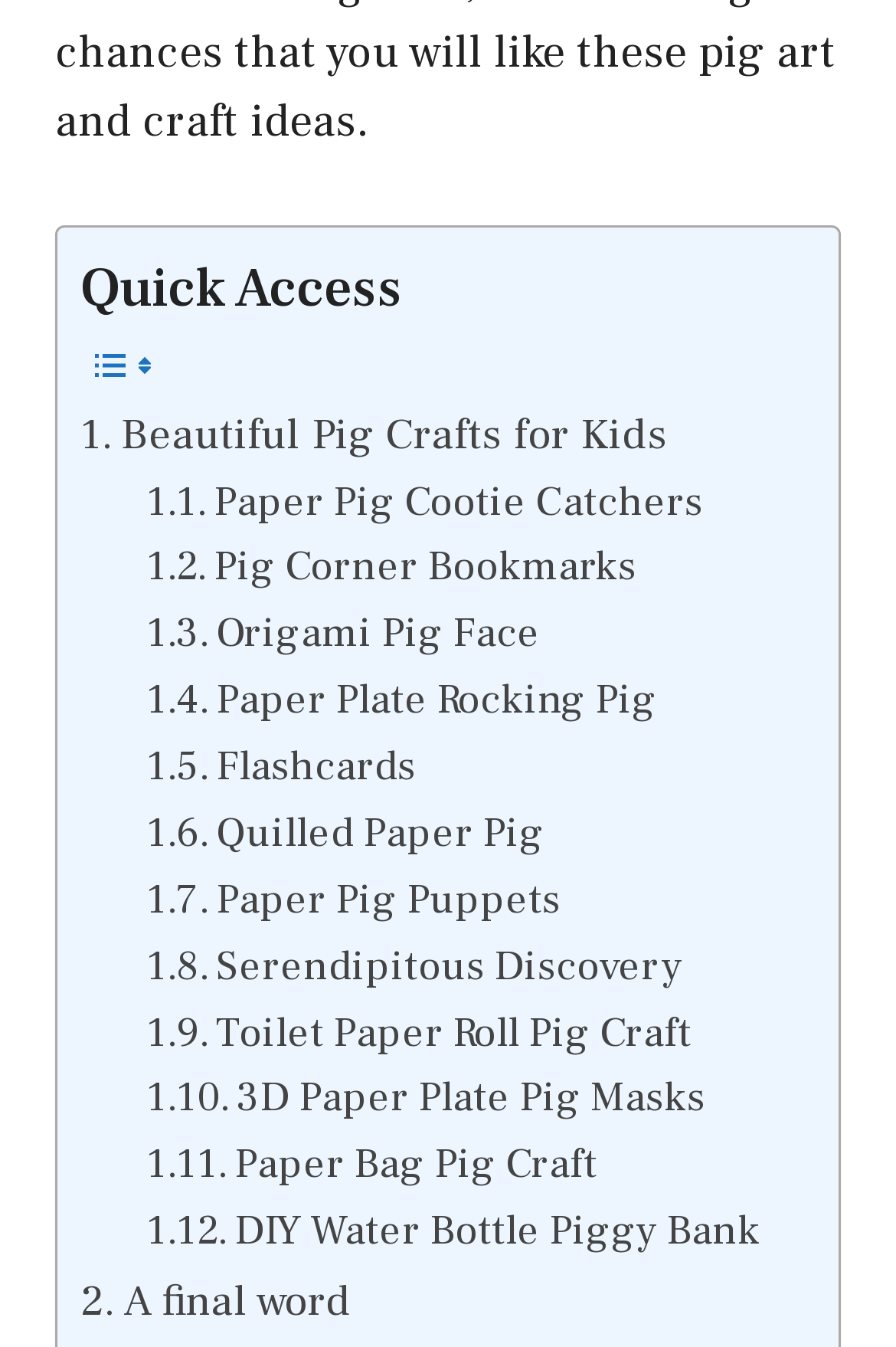Using the given element description, provide the bounding box coordinates (top-left x, top-left y, bottom-right x, bottom-right y) for the corresponding UI element in the screenshot: DIY Water Bottle Piggy Bank

[0.163, 0.891, 0.849, 0.94]